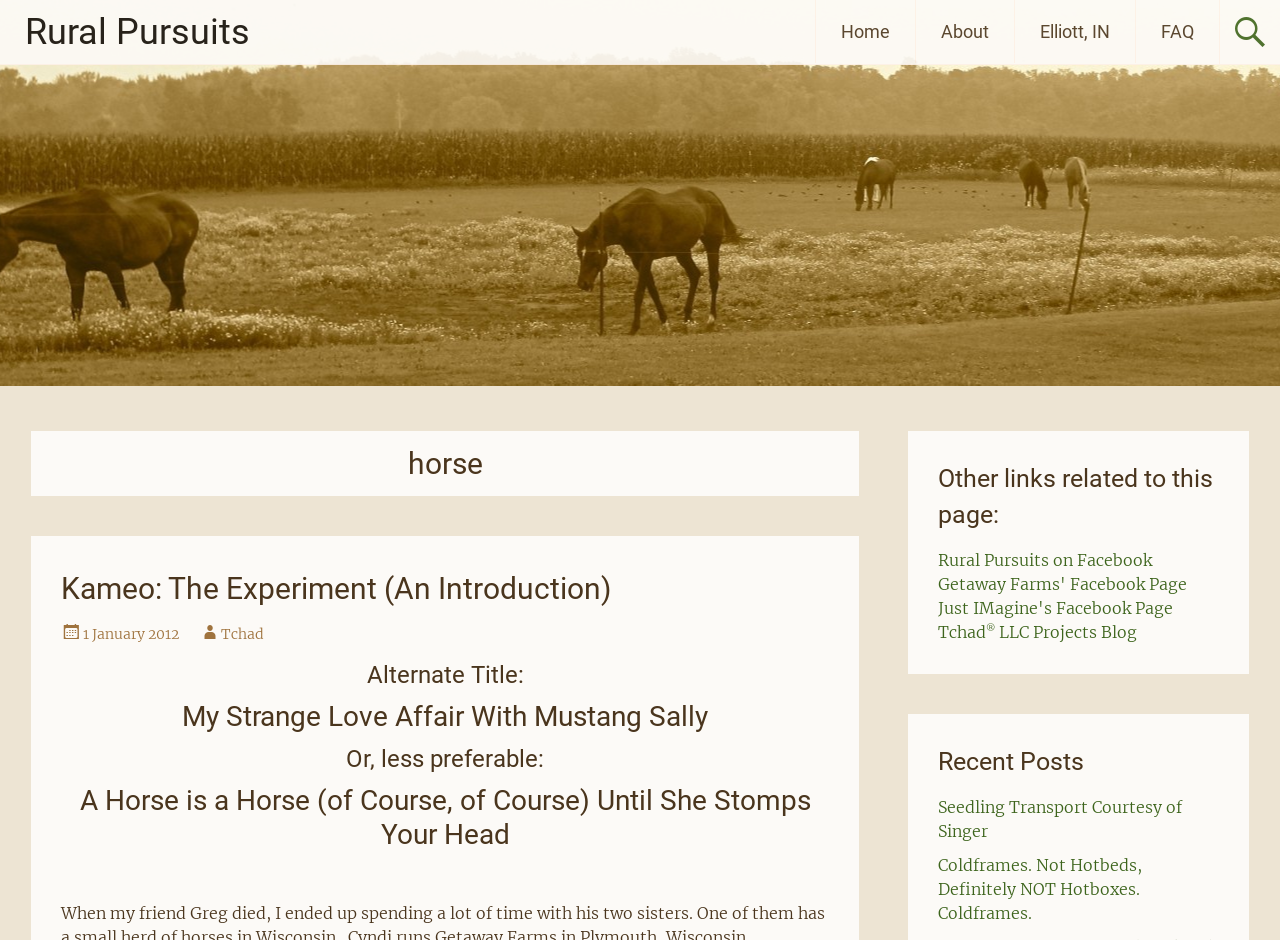What is the date of the first recent post?
Refer to the image and provide a detailed answer to the question.

The 'Recent Posts' section lists several articles, and the first one has a date element with the text '1 January 2012'. This is the date of the first recent post.